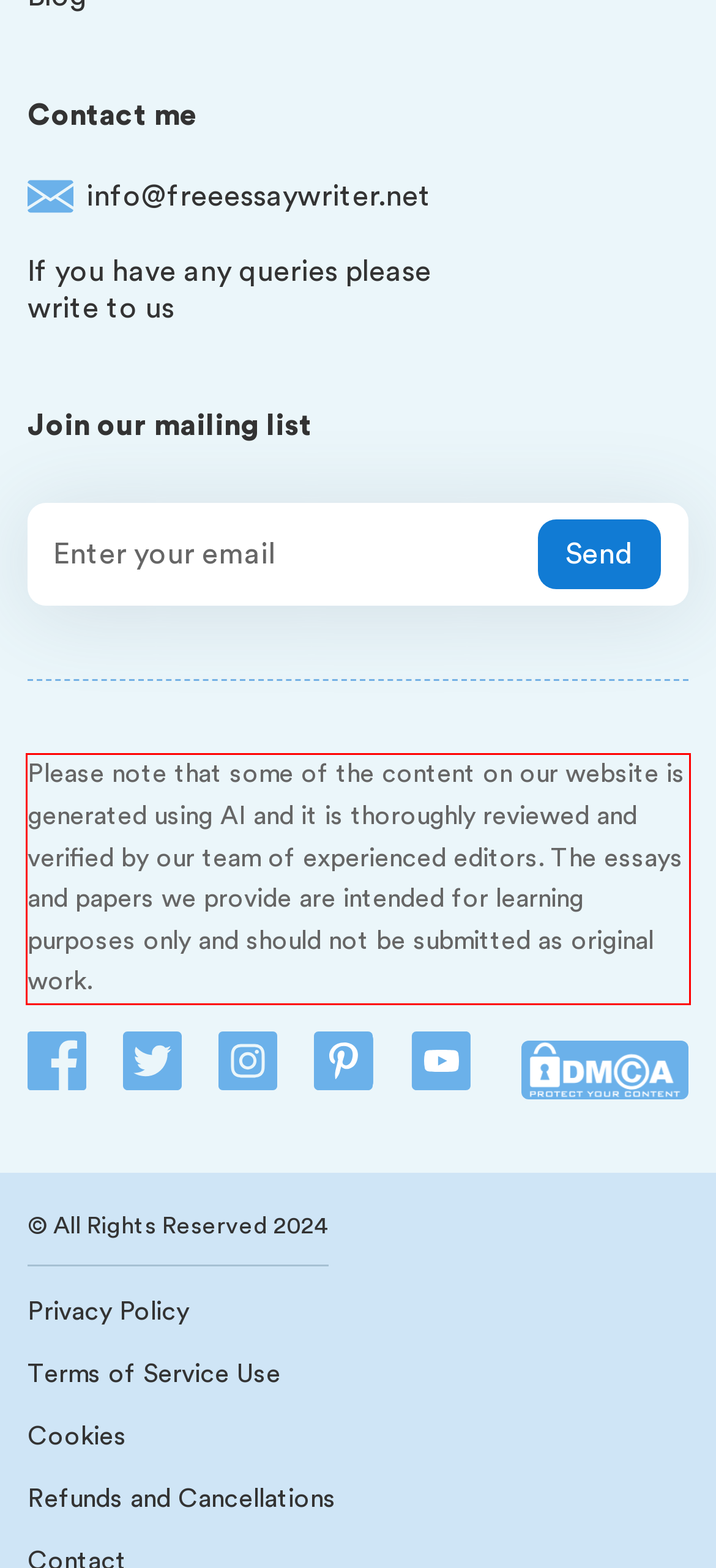Identify the text inside the red bounding box in the provided webpage screenshot and transcribe it.

Please note that some of the content on our website is generated using AI and it is thoroughly reviewed and verified by our team of experienced editors. The essays and papers we provide are intended for learning purposes only and should not be submitted as original work.